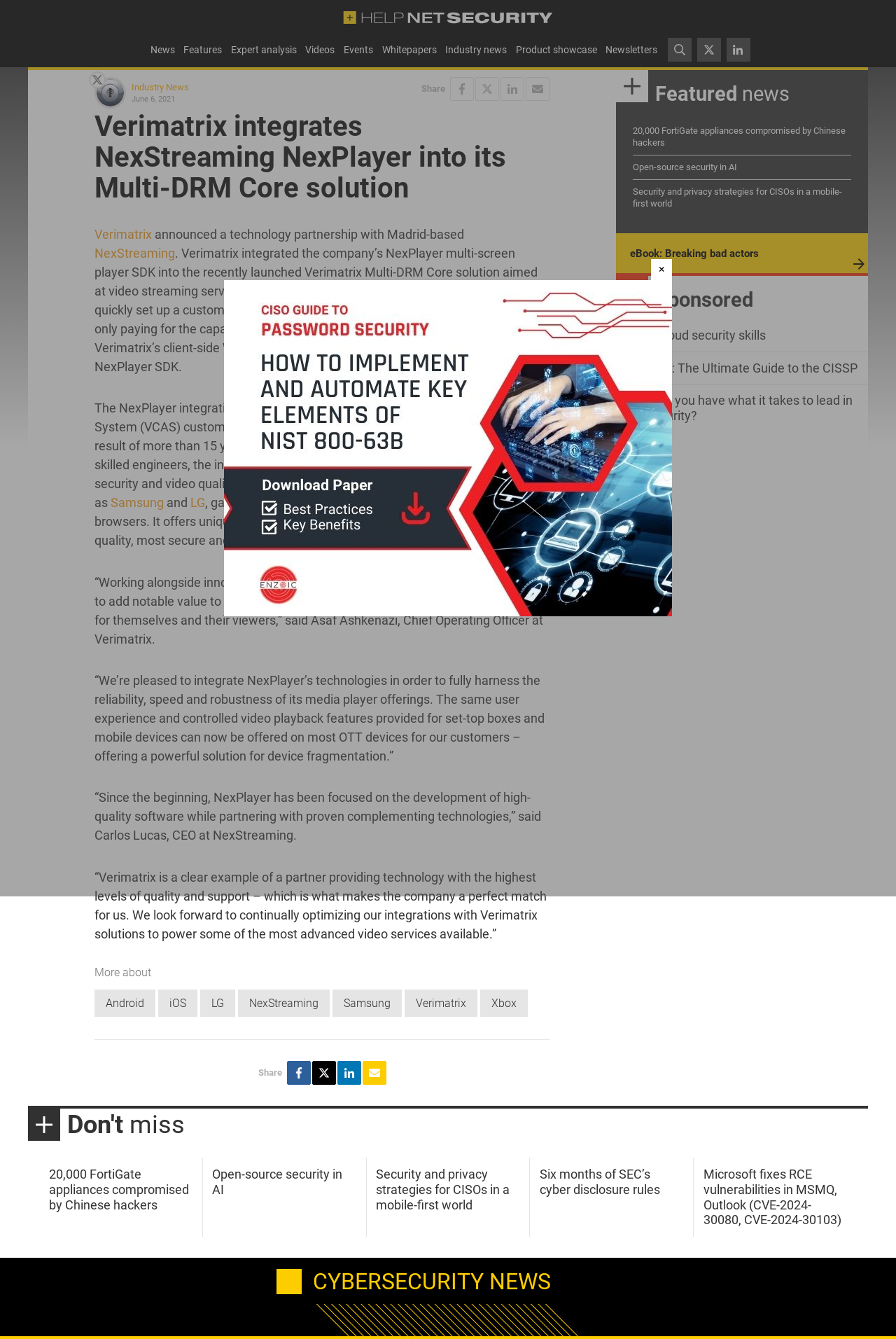What is the name of the solution that Verimatrix launched recently?
Identify the answer in the screenshot and reply with a single word or phrase.

Multi-DRM Core solution